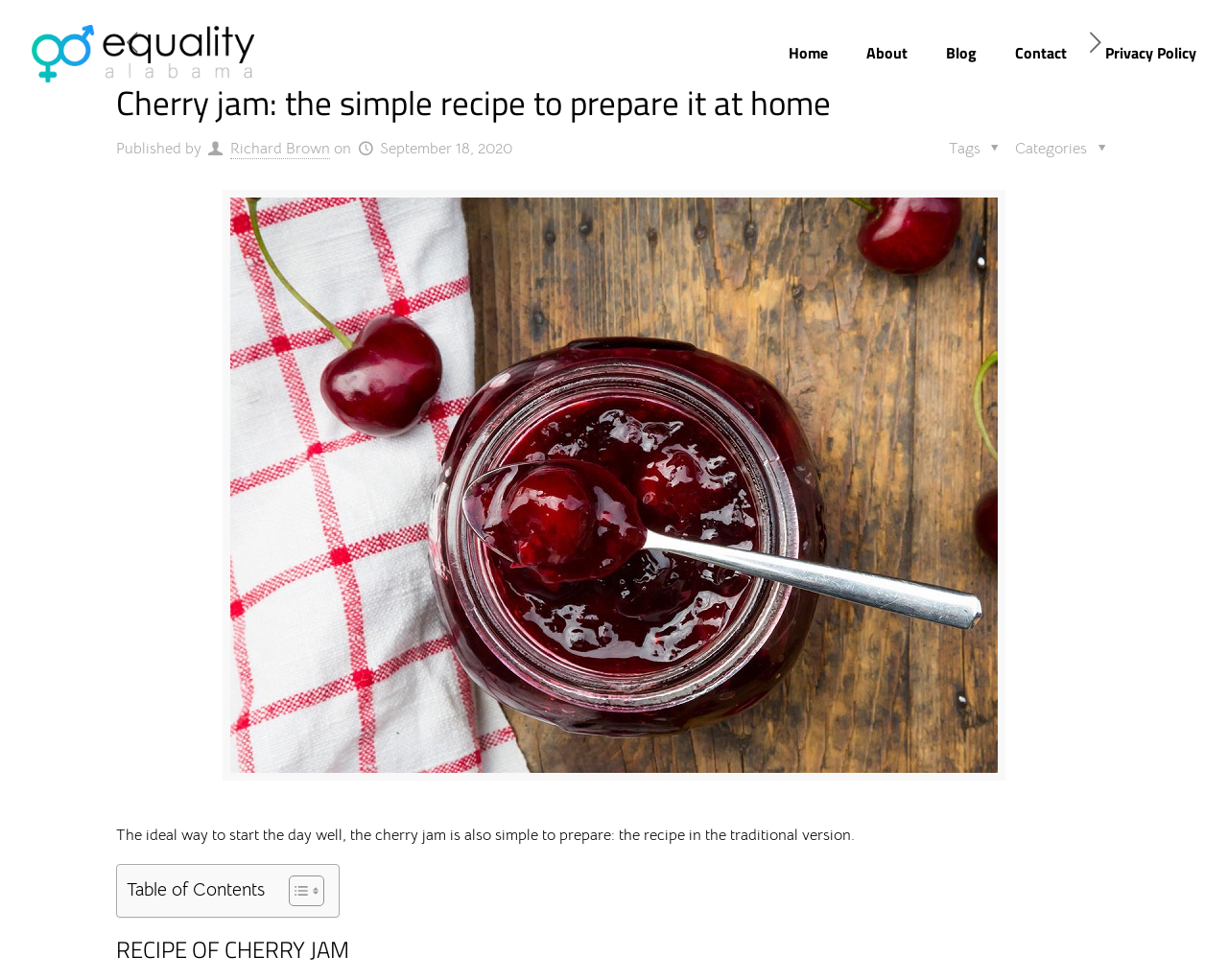Find the bounding box coordinates of the element you need to click on to perform this action: 'Toggle Table of Content'. The coordinates should be represented by four float values between 0 and 1, in the format [left, top, right, bottom].

[0.223, 0.892, 0.26, 0.926]